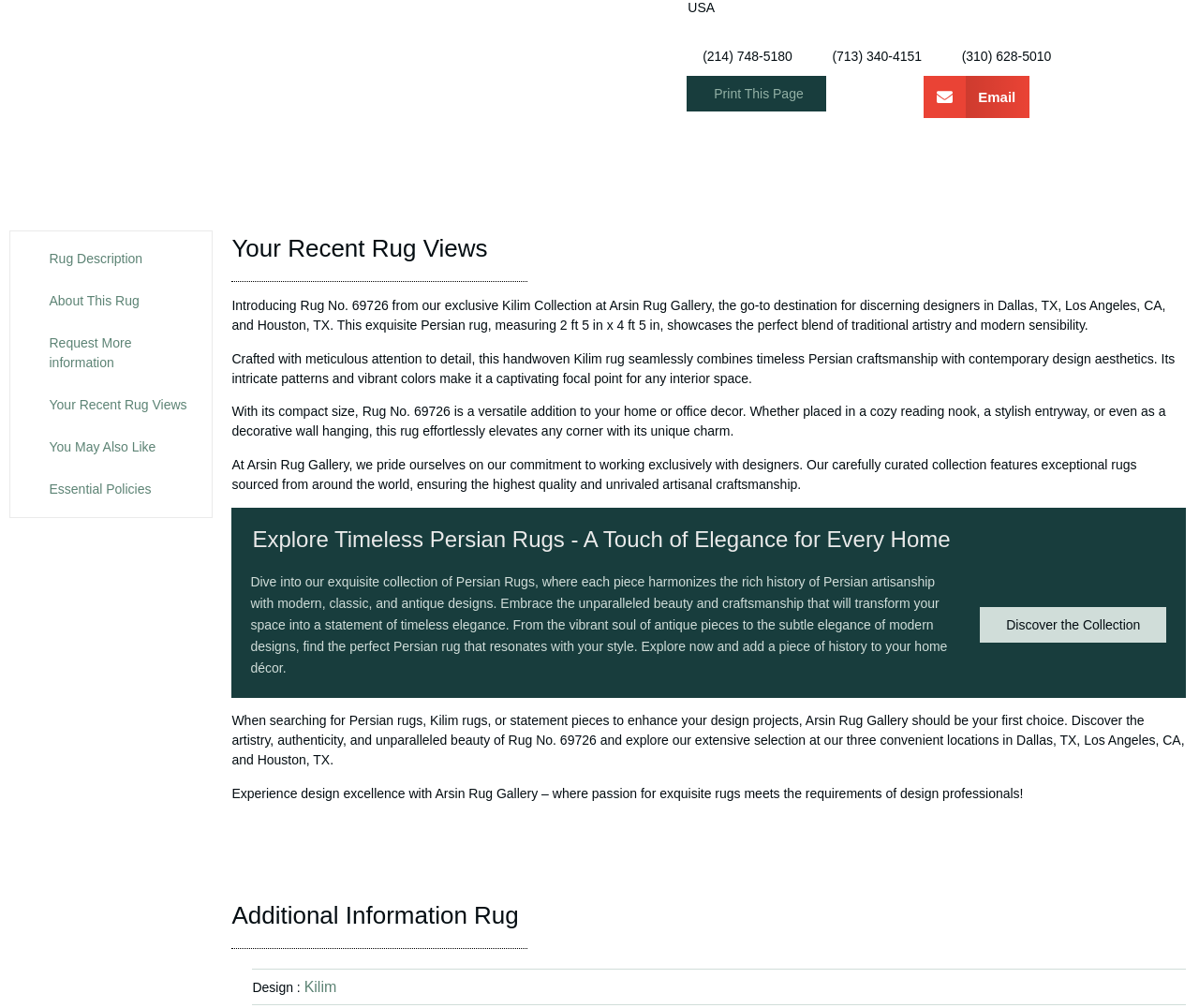Identify the bounding box coordinates for the region of the element that should be clicked to carry out the instruction: "Learn about Kilim rugs". The bounding box coordinates should be four float numbers between 0 and 1, i.e., [left, top, right, bottom].

[0.254, 0.968, 0.281, 0.99]